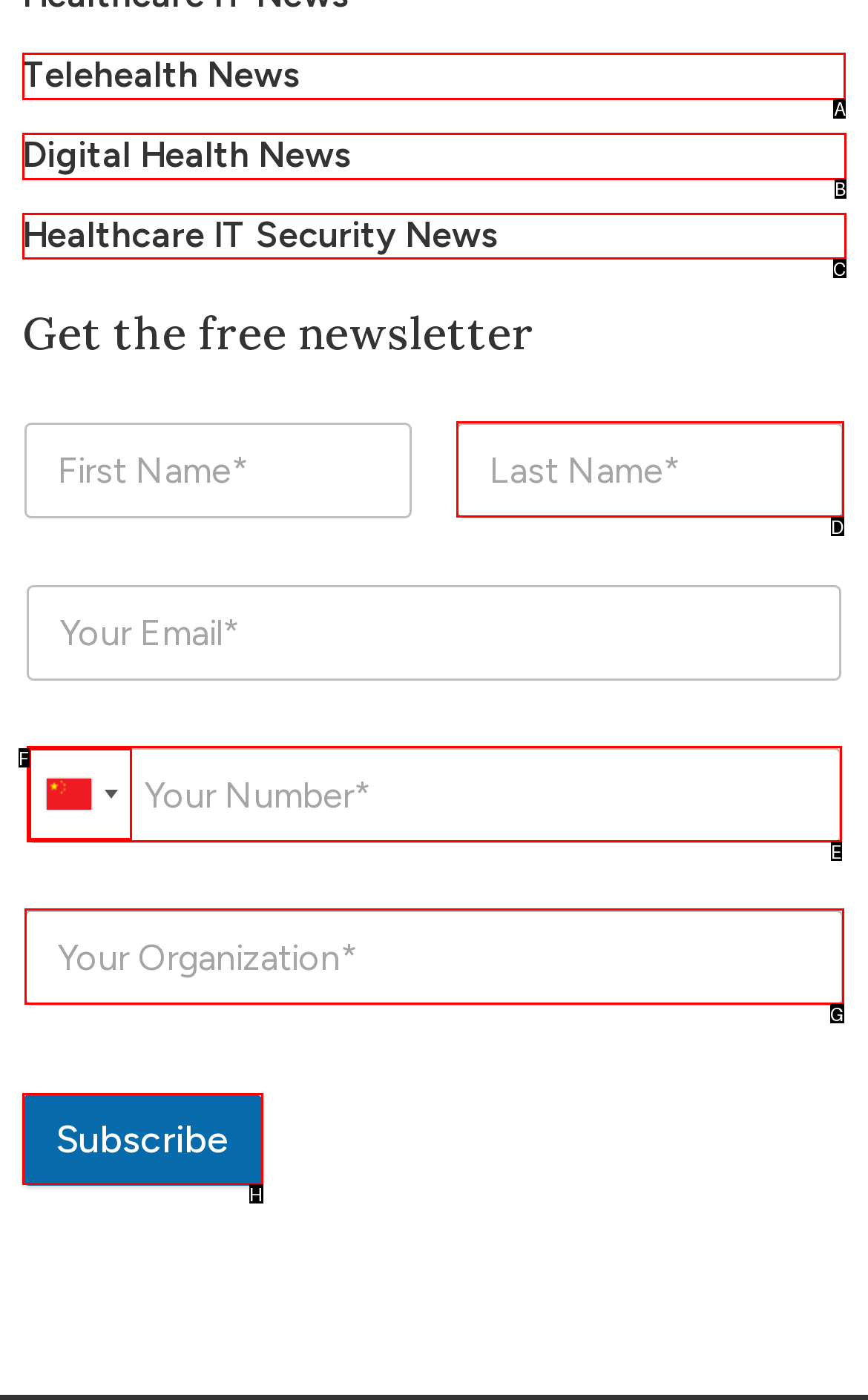What option should I click on to execute the task: Click on Telehealth News? Give the letter from the available choices.

A